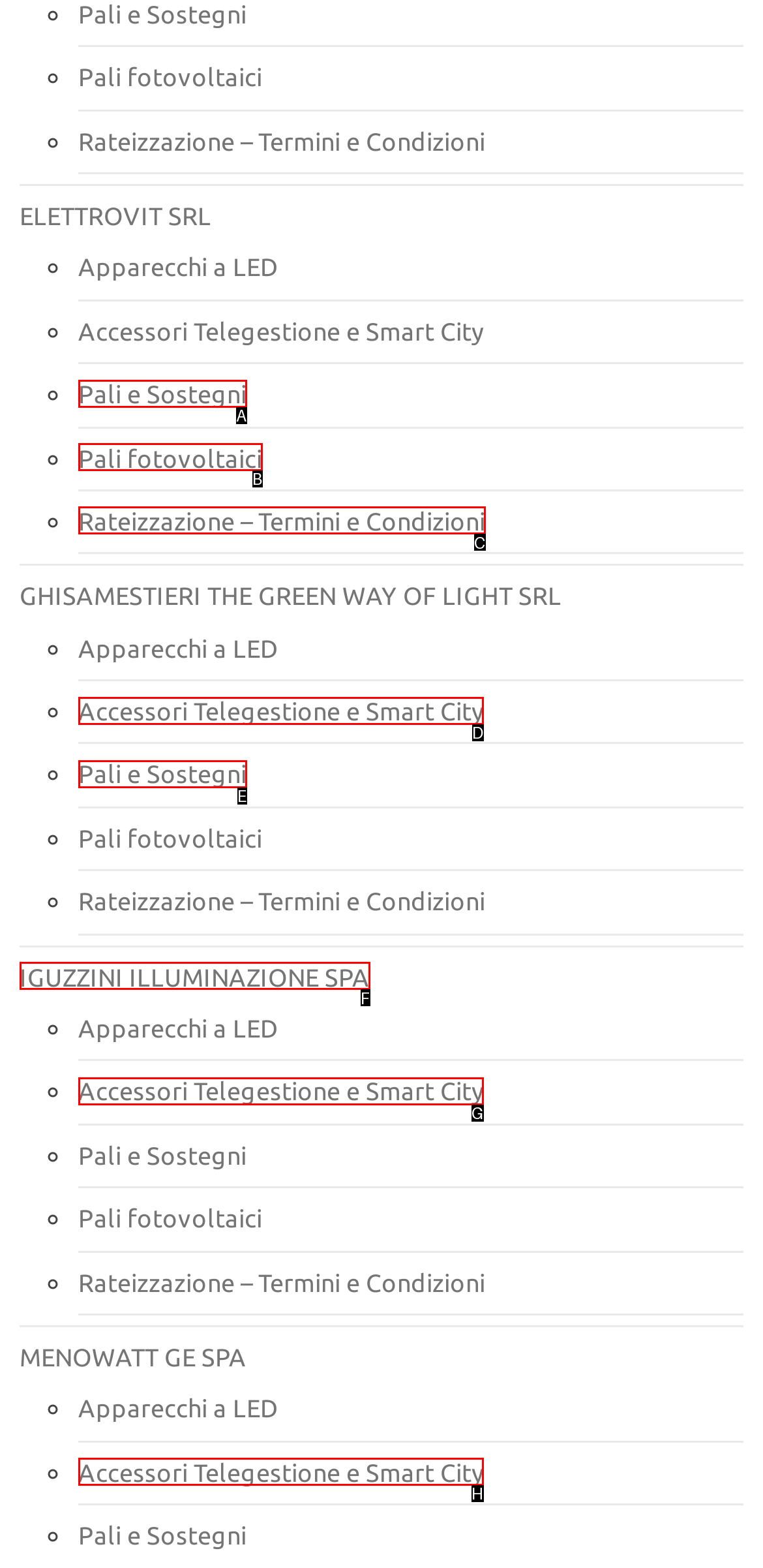Select the letter that corresponds to the description: Pali e Sostegni. Provide your answer using the option's letter.

A